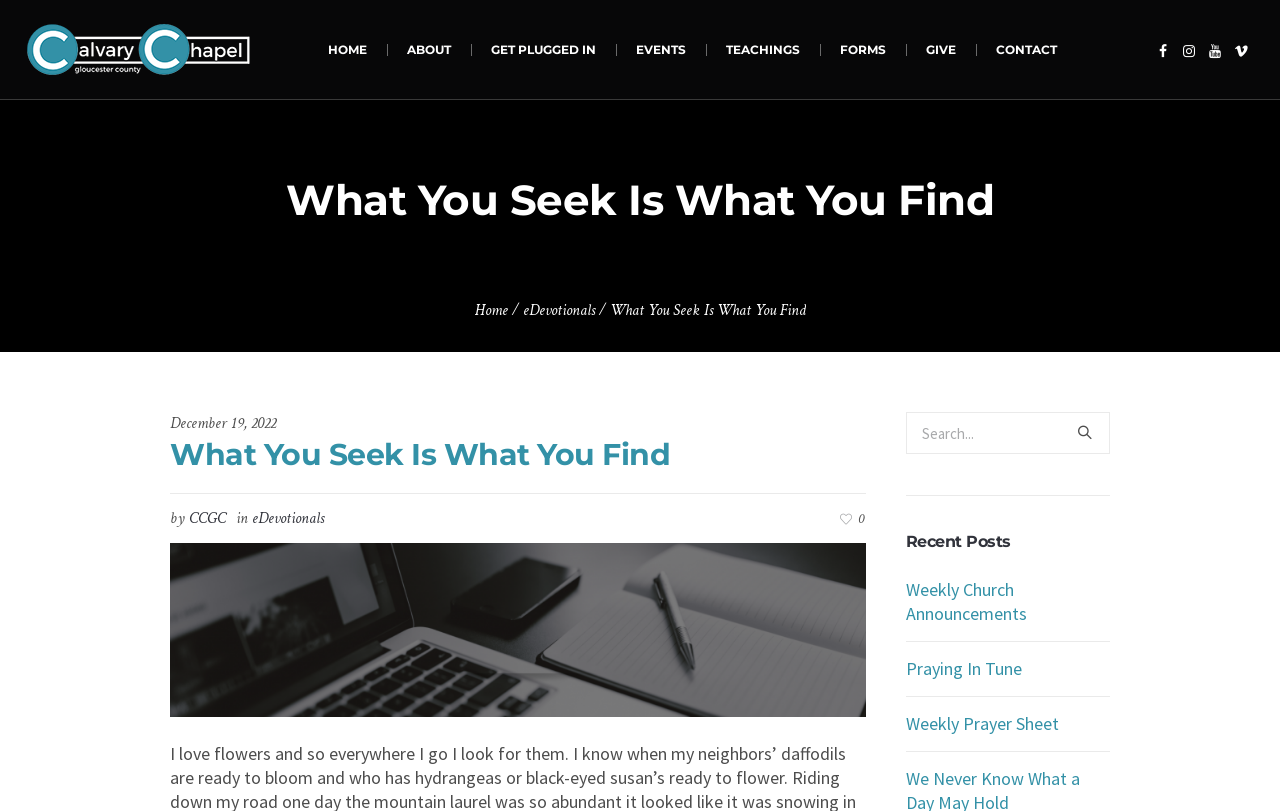Please identify the bounding box coordinates of the element's region that needs to be clicked to fulfill the following instruction: "Check the Recent Posts". The bounding box coordinates should consist of four float numbers between 0 and 1, i.e., [left, top, right, bottom].

[0.708, 0.655, 0.867, 0.682]